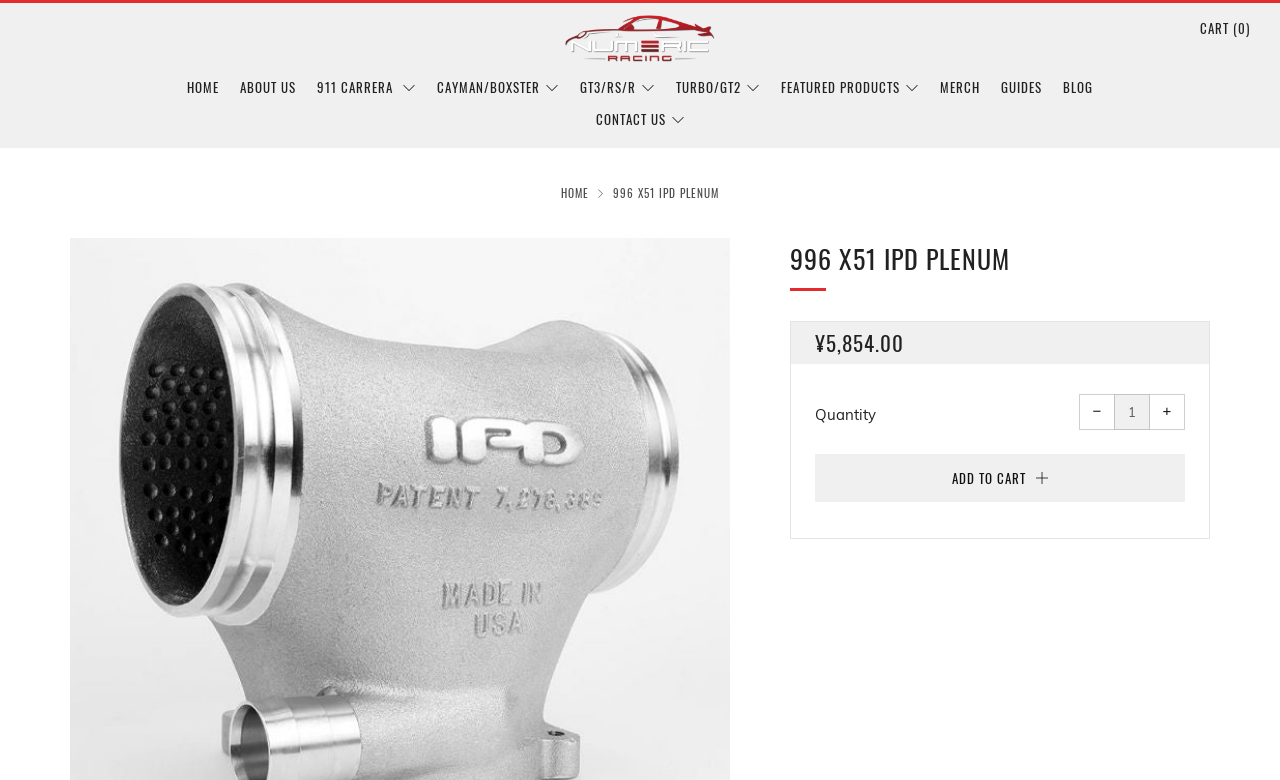Please determine the bounding box coordinates of the element to click on in order to accomplish the following task: "add item to cart". Ensure the coordinates are four float numbers ranging from 0 to 1, i.e., [left, top, right, bottom].

[0.637, 0.582, 0.926, 0.643]